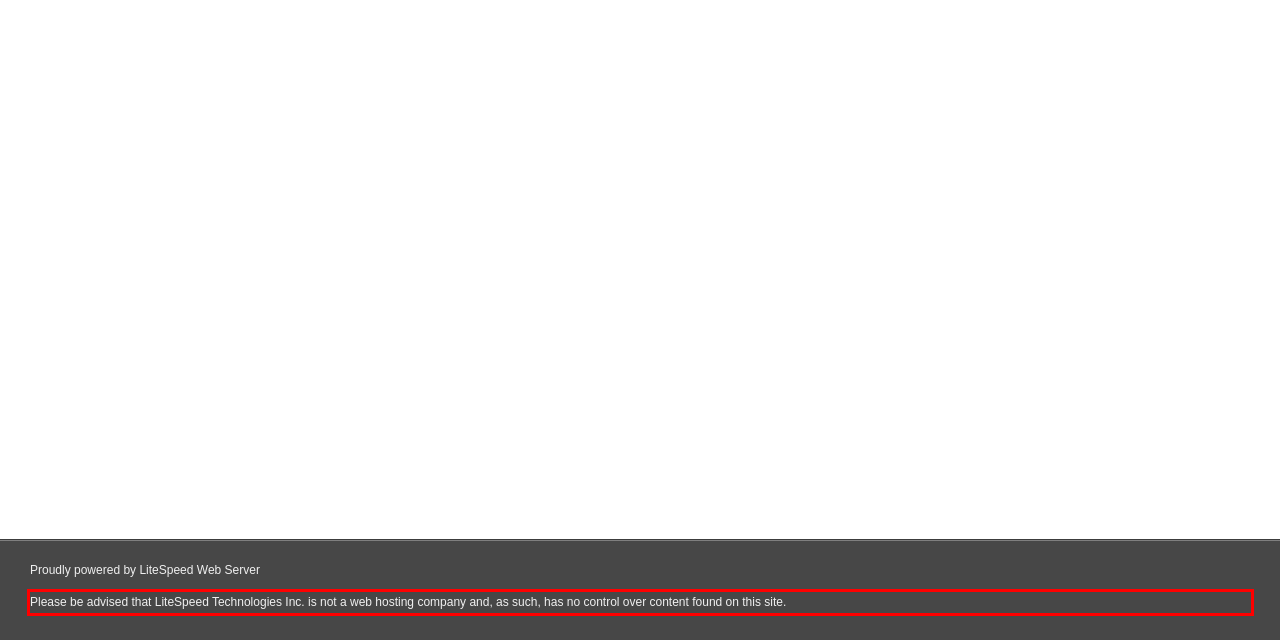Look at the provided screenshot of the webpage and perform OCR on the text within the red bounding box.

Please be advised that LiteSpeed Technologies Inc. is not a web hosting company and, as such, has no control over content found on this site.